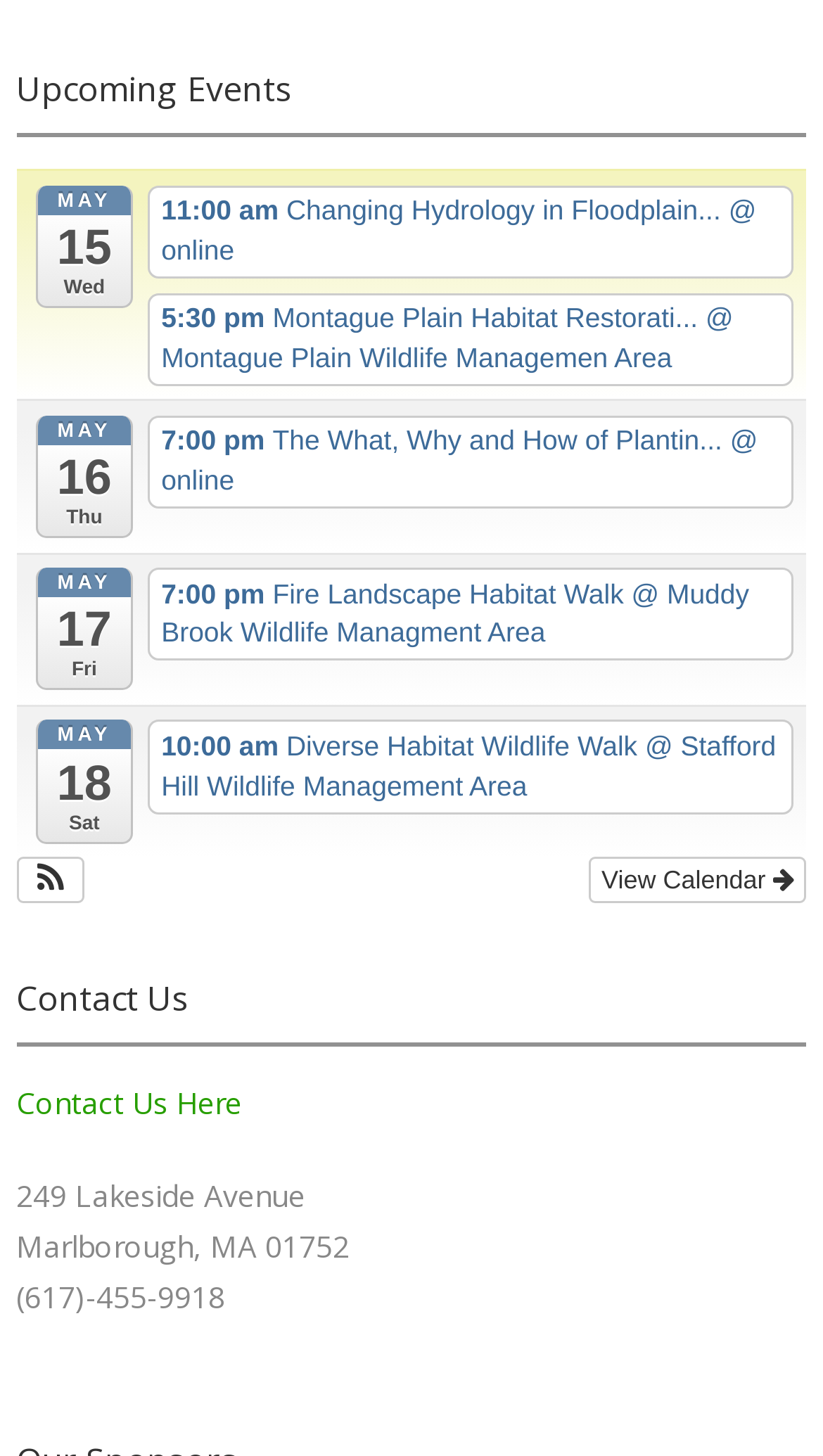Indicate the bounding box coordinates of the element that must be clicked to execute the instruction: "Filter by MAY 16 events". The coordinates should be given as four float numbers between 0 and 1, i.e., [left, top, right, bottom].

[0.042, 0.285, 0.162, 0.37]